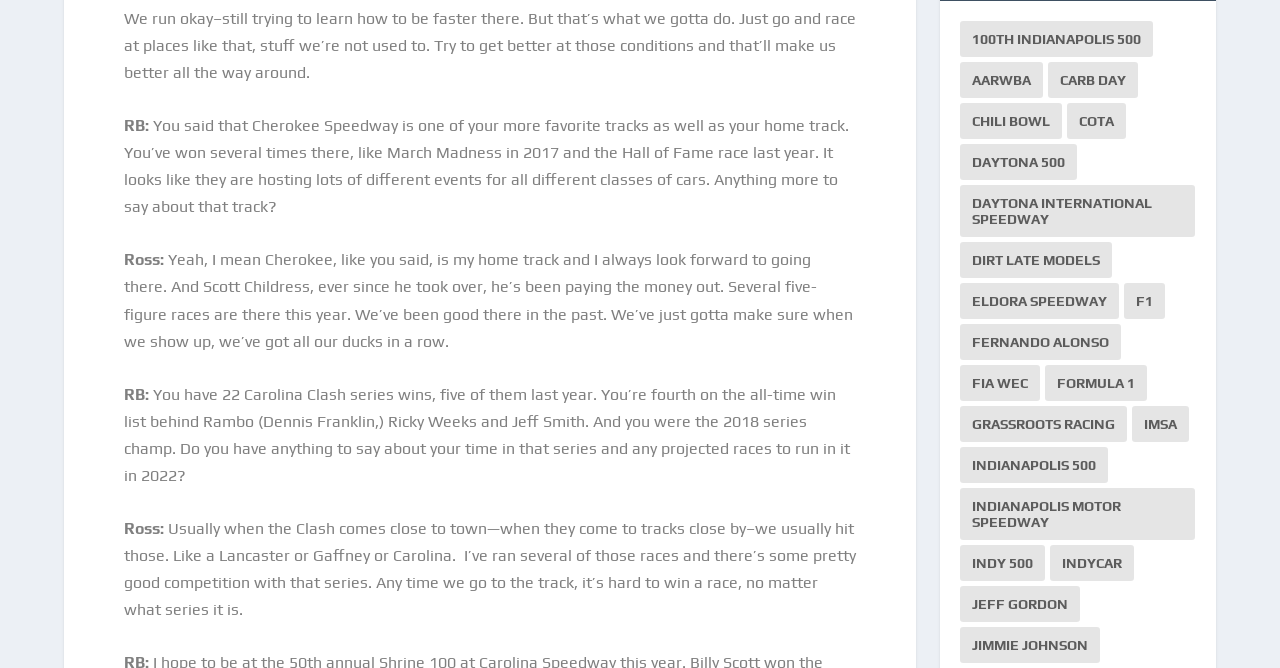Show the bounding box coordinates of the element that should be clicked to complete the task: "Click on 100th Indianapolis 500".

[0.75, 0.01, 0.901, 0.064]